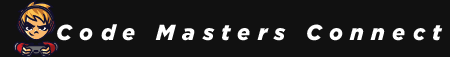Describe all elements and aspects of the image.

The image features the logo of "Code Masters Connect," prominently displayed against a black background. The logo showcases a stylized character with a playful expression, hinting at a gaming or tech theme. Beneath the character, the brand name "Code Masters Connect" is rendered in bold, modern typography, emphasizing its focus on creativity and innovation in technology. This visual representation suggests a community or platform aimed at connecting individuals interested in coding, gaming, and technology-related topics. The overall design is vibrant and engaging, indicative of a youthful and dynamic brand identity.